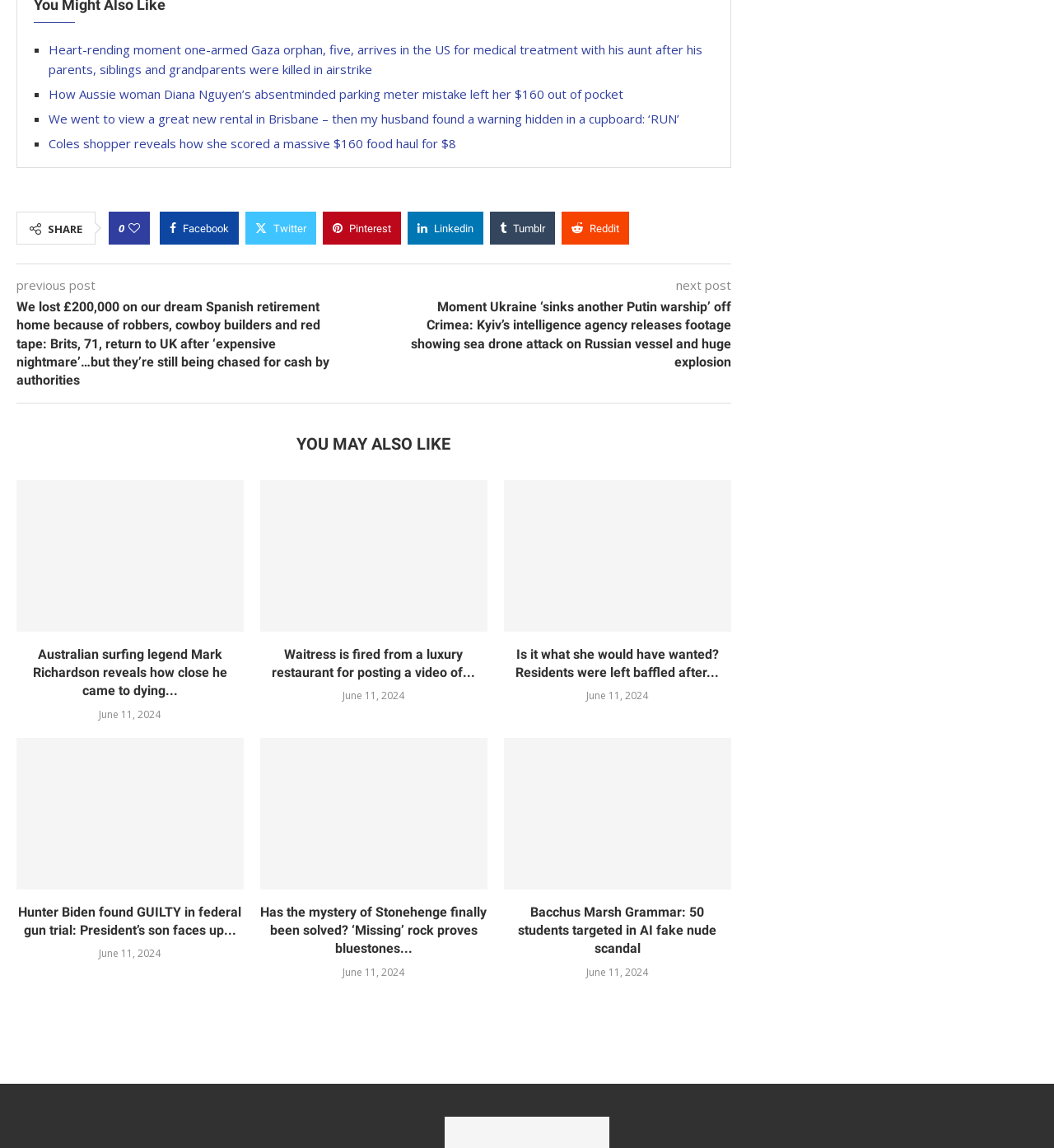Locate the bounding box coordinates of the item that should be clicked to fulfill the instruction: "Click on the 'YOU MAY ALSO LIKE' heading".

[0.274, 0.377, 0.435, 0.396]